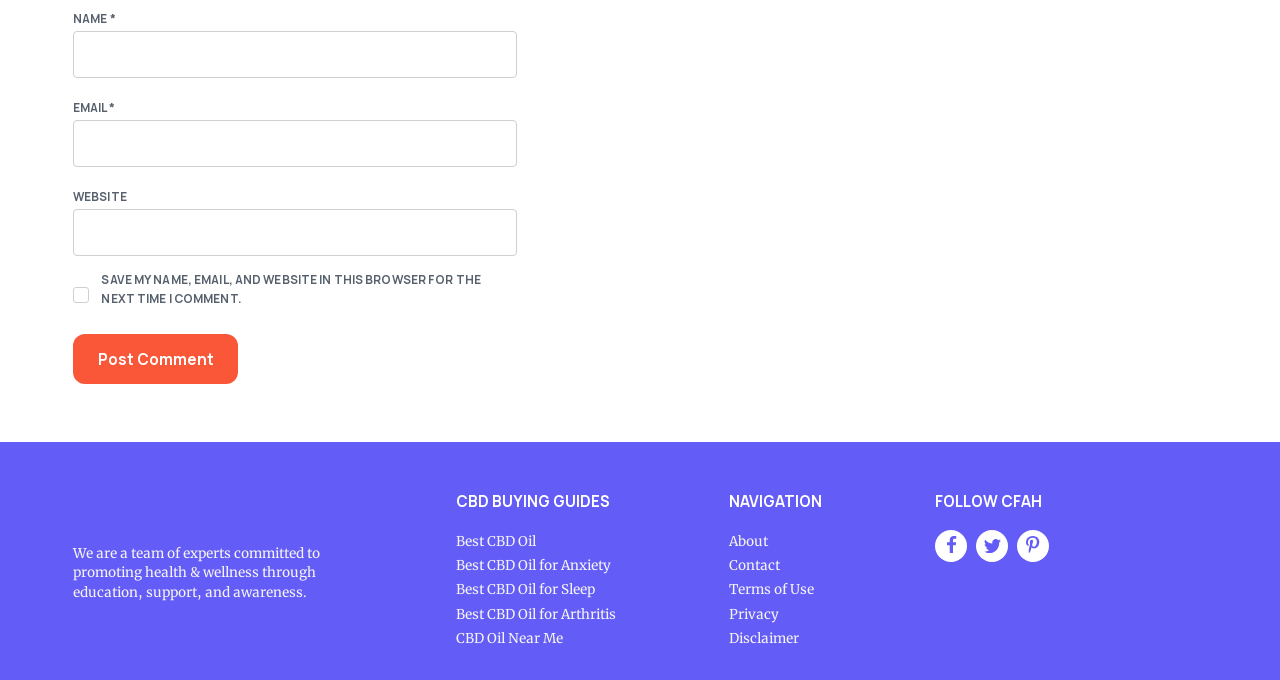Please pinpoint the bounding box coordinates for the region I should click to adhere to this instruction: "Get help from 'We are here to help.'".

None